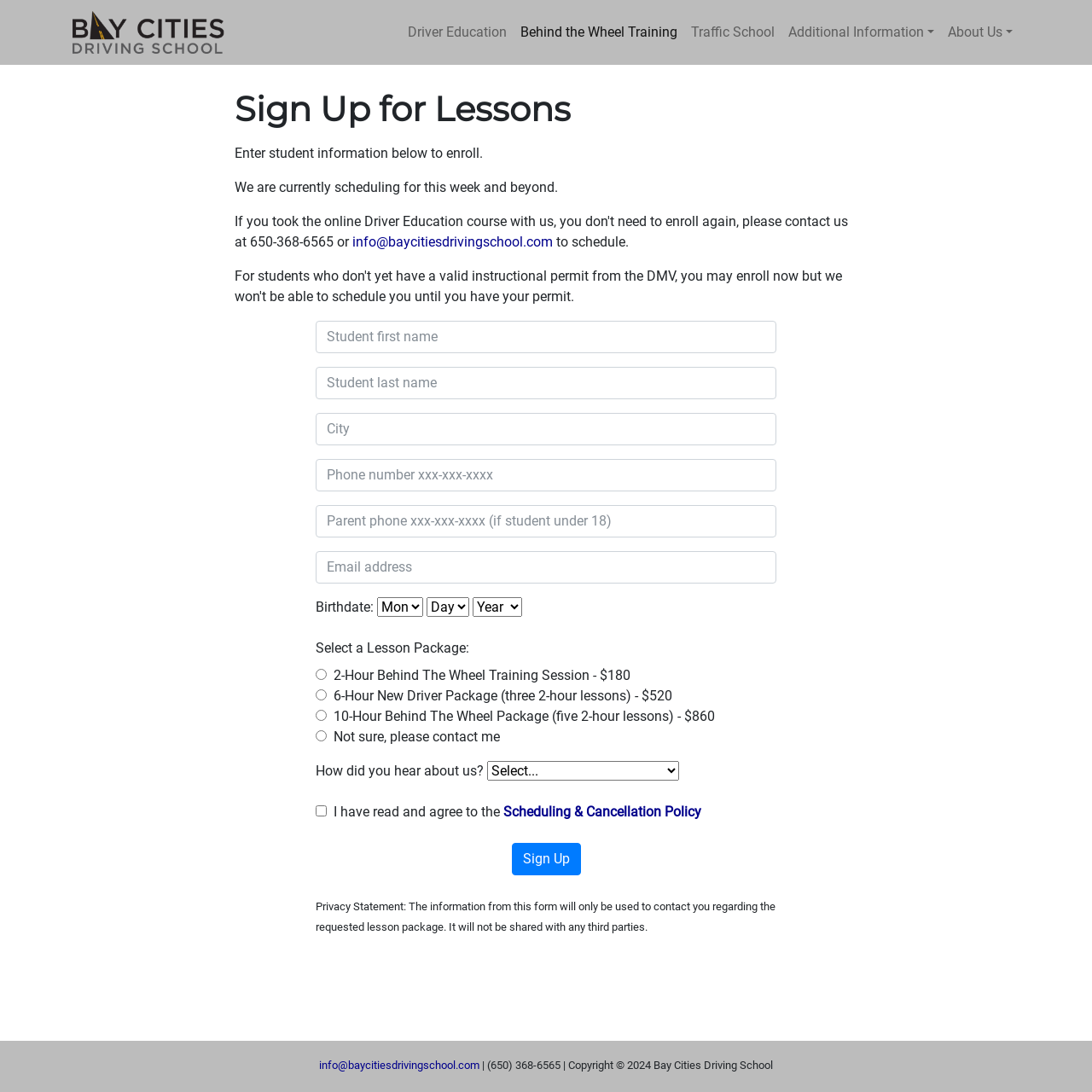Please answer the following query using a single word or phrase: 
What is the purpose of this webpage?

Driver education and behind the wheel lessons